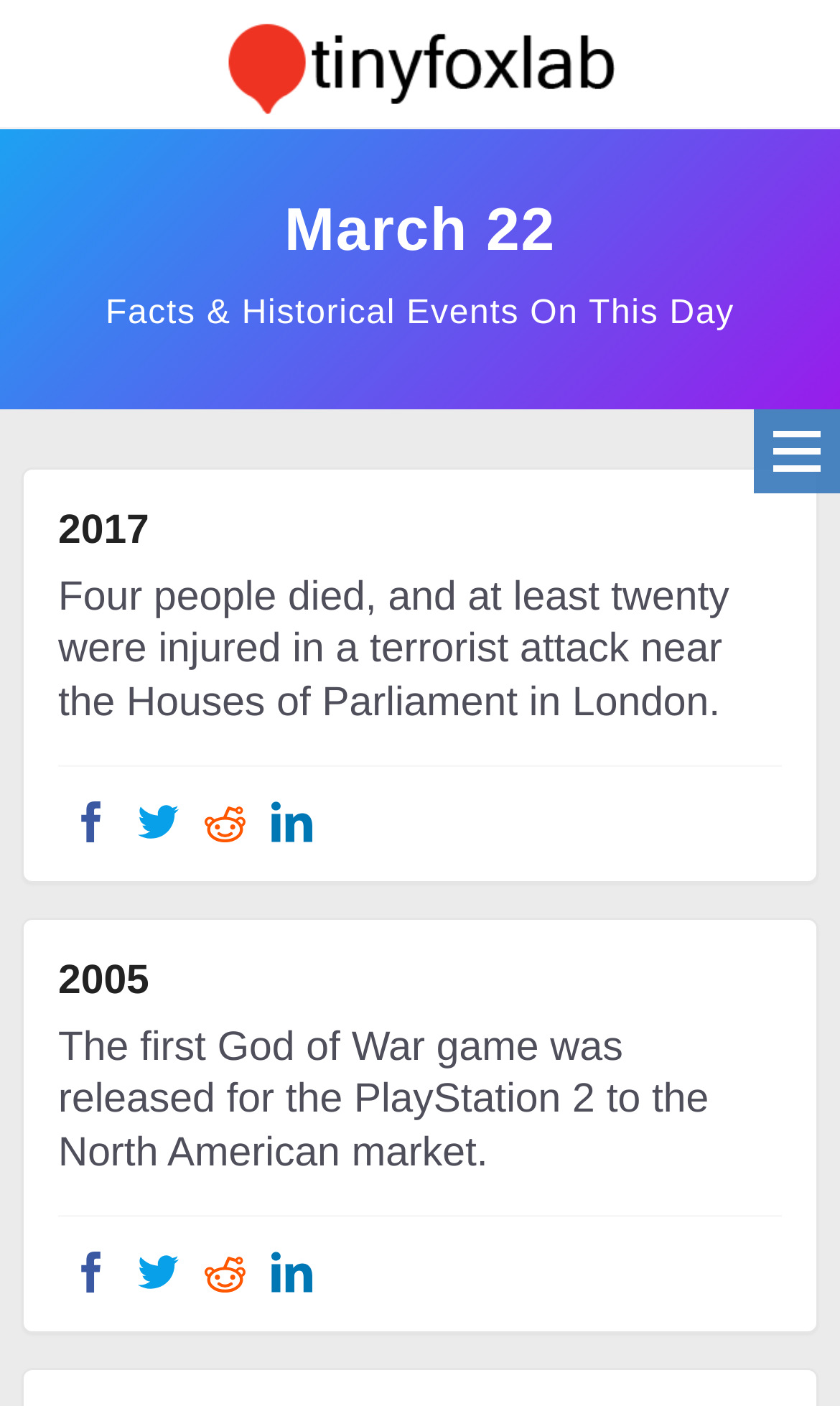Illustrate the webpage thoroughly, mentioning all important details.

The webpage is about historical events that occurred on March 22. At the top, there is a link to "TinyFoxLab - Truth and Facts" accompanied by an image, which is positioned near the top-left corner of the page. Below this, there is a heading that reads "March 22" spanning the entire width of the page.

Underneath the heading, there is a static text that says "Facts & Historical Events On This Day". This text is centered near the top of the page. 

The main content of the page is divided into sections, each representing a specific year. The first section is about the year 2017, which is denoted by a heading. Within this section, there is a link that describes a terrorist attack near the Houses of Parliament in London, along with links to share this event on various social media platforms, including Factbook, Twitter, Reddit, and LinkedIn. Each of these links is accompanied by a small image.

Below the 2017 section, there is another section about the year 2005, which is also denoted by a heading. This section contains a link that describes the release of the first God of War game, along with similar links to share this event on social media platforms.

At the bottom-right corner of the page, there is a generic element that says "Go to top" accompanied by an image, which serves as a button to scroll back to the top of the page.